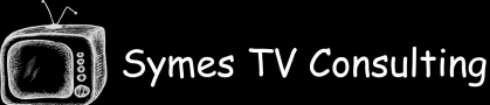Provide a comprehensive description of the image.

The image prominently features the logo of "Symes TV Consulting," which showcases a vintage television set with an antenna, adding a nostalgic touch, paired with the name of the consulting firm rendered in a playful, handwritten font. This logo embodies the company's focus on television consulting, symbolizing a blend of creativity and expertise in the media industry. The overall design suggests a friendly and approachable service, likely aimed at clients seeking guidance in broadcasting, production, or other related areas.